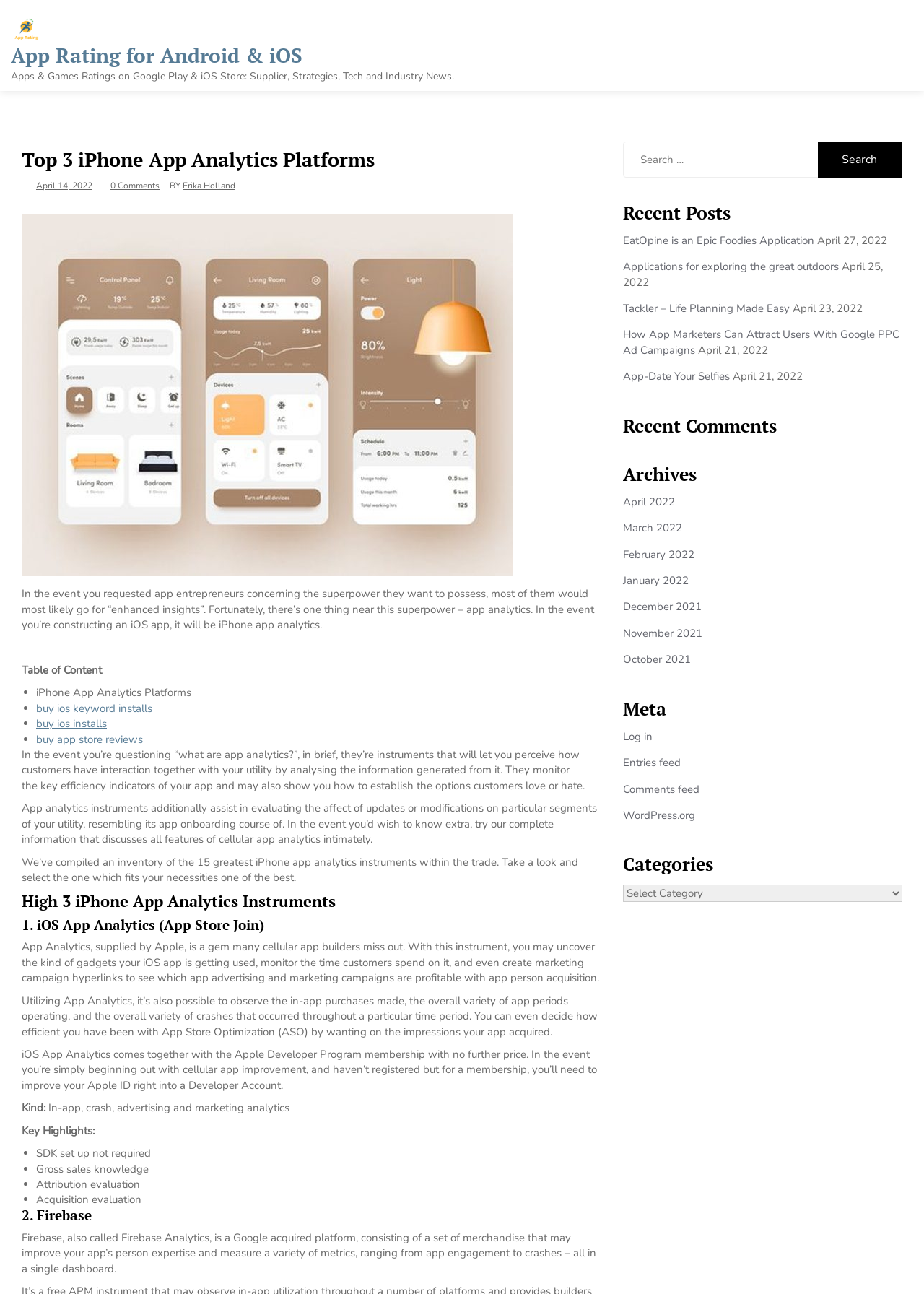What is the topic of the article?
We need a detailed and exhaustive answer to the question. Please elaborate.

The topic of the article can be determined by looking at the heading 'Top 3 iPhone App Analytics Platforms' and the content of the article, which discusses the importance of app analytics and lists the top 3 iPhone app analytics platforms.